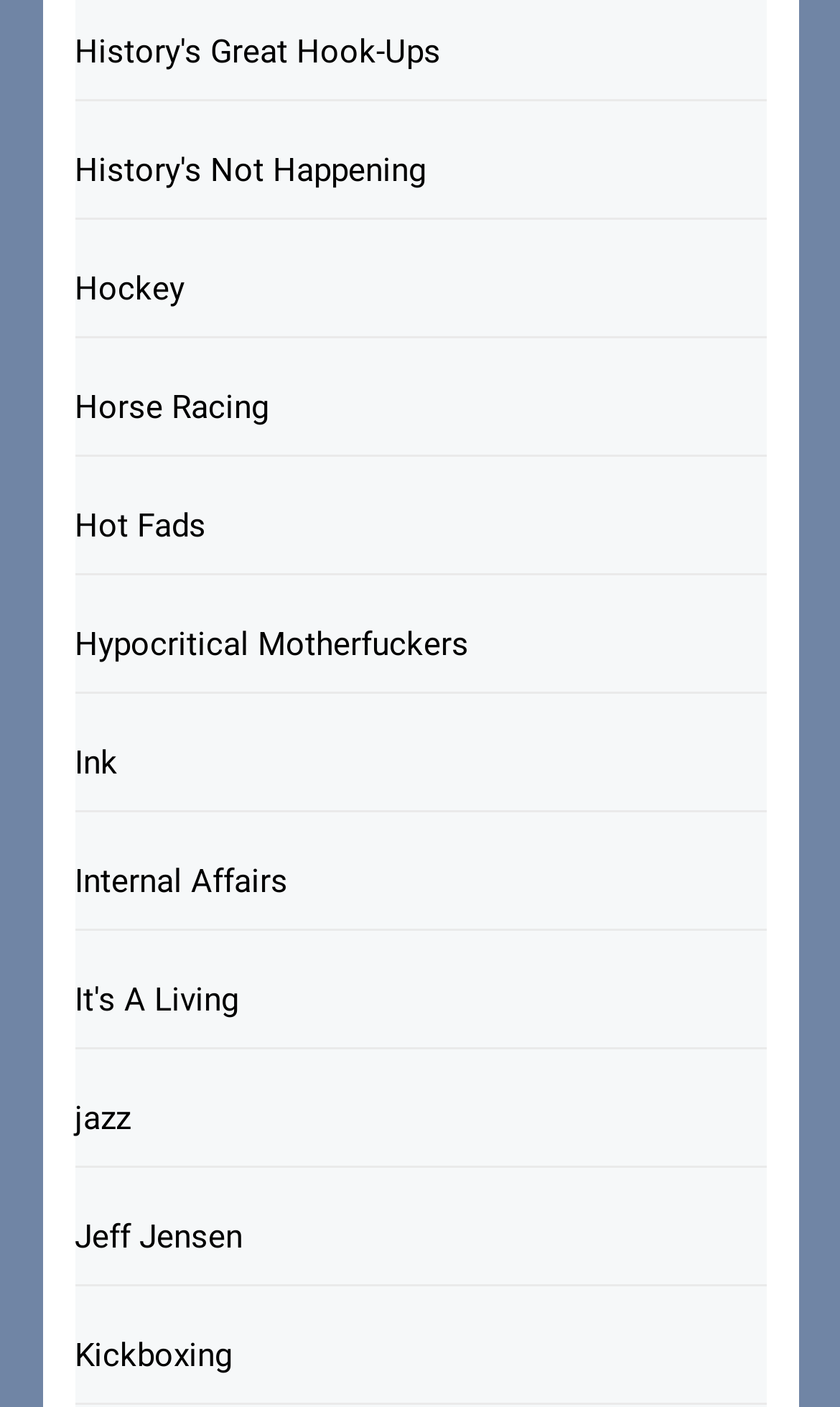Answer the question in one word or a short phrase:
What is the first link on the webpage?

History's Great Hook-Ups